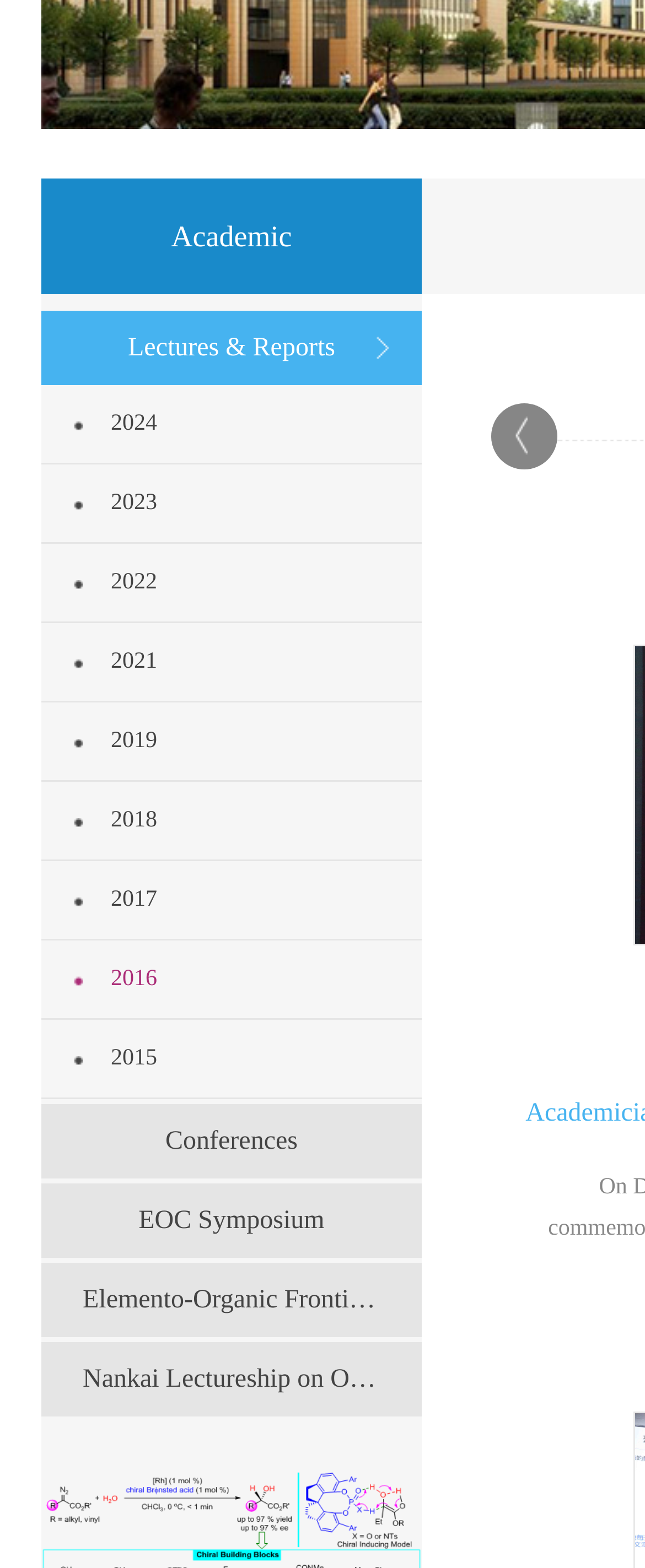From the webpage screenshot, predict the bounding box coordinates (top-left x, top-left y, bottom-right x, bottom-right y) for the UI element described here: 2018

[0.064, 0.499, 0.654, 0.548]